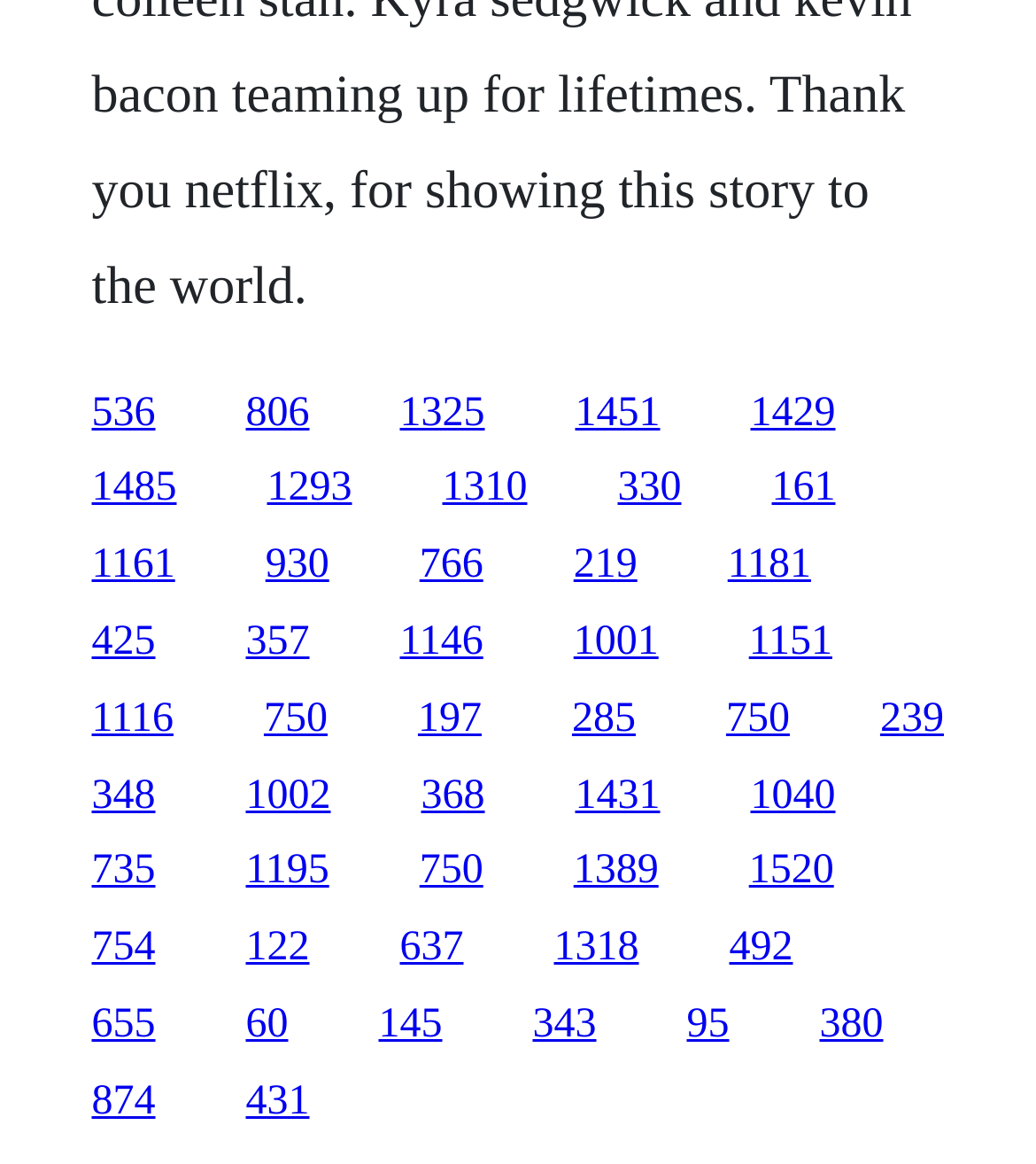Give a concise answer using one word or a phrase to the following question:
What is the vertical position of the link '536' relative to the link '806'?

Above